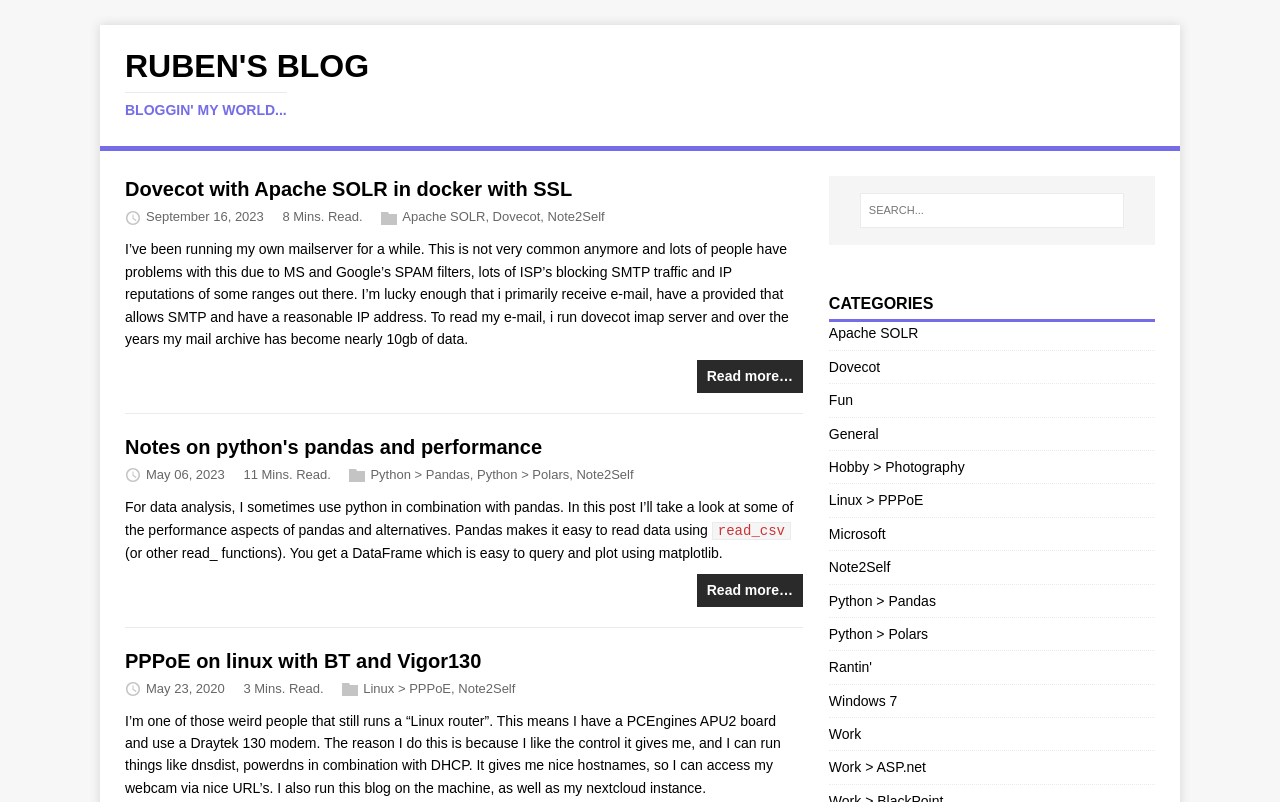Consider the image and give a detailed and elaborate answer to the question: 
What is the title of the first article?

I found the title of the first article by looking at the heading element with the text 'Dovecot with Apache SOLR in docker with SSL' which is a child of the first article element.